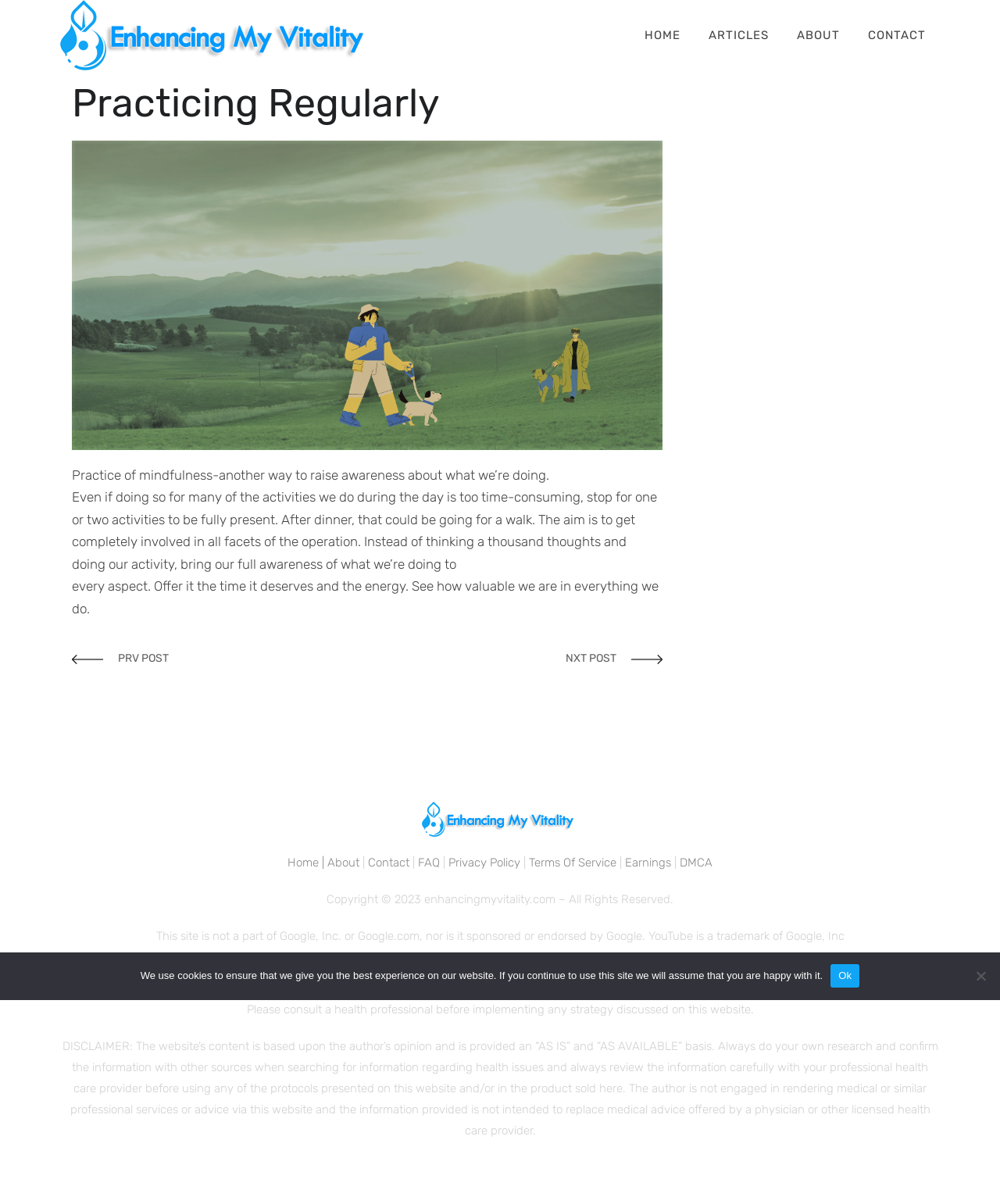Find the bounding box coordinates of the clickable region needed to perform the following instruction: "contact us". The coordinates should be provided as four float numbers between 0 and 1, i.e., [left, top, right, bottom].

[0.854, 0.021, 0.94, 0.037]